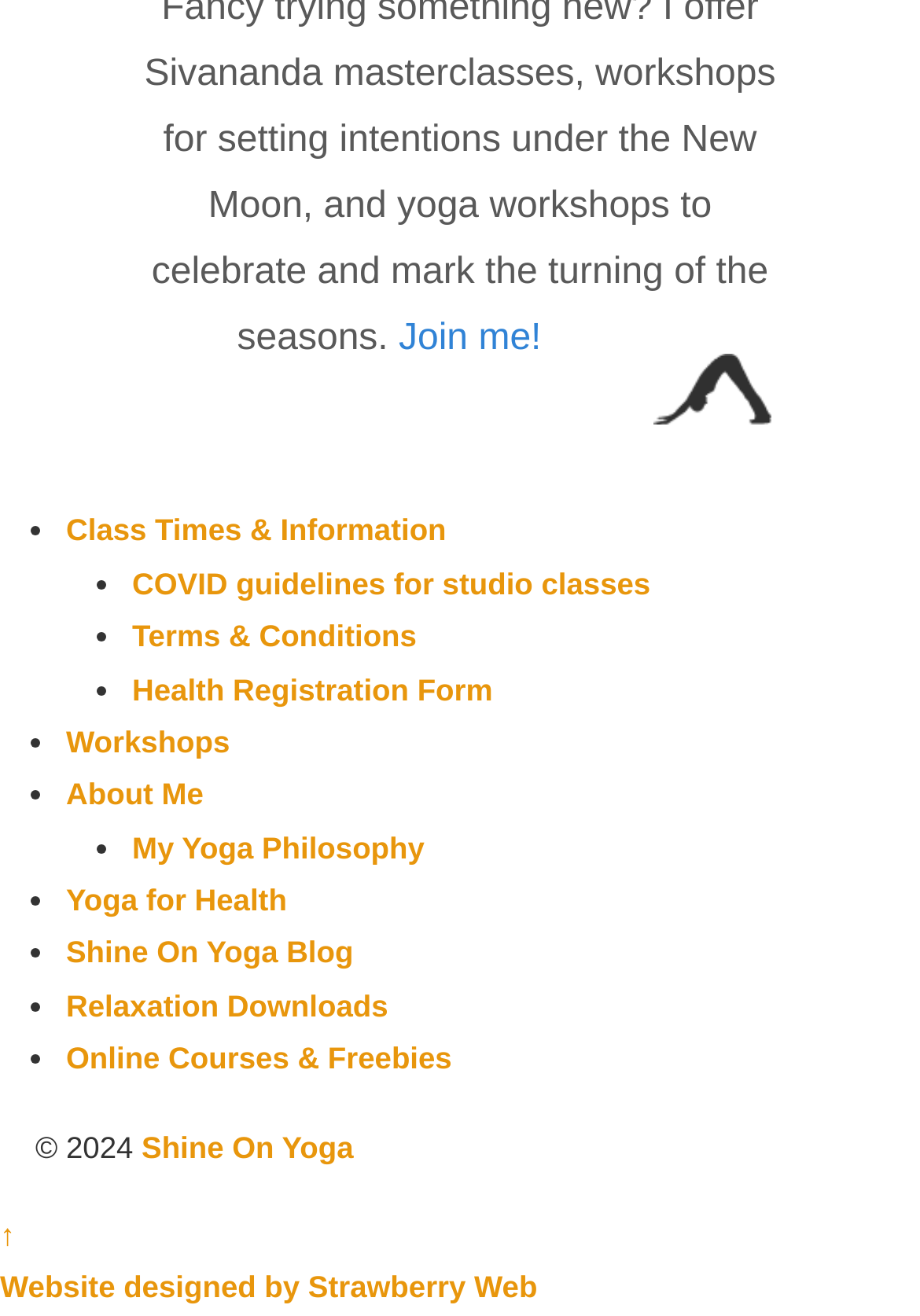Identify the bounding box coordinates of the HTML element based on this description: "Workshops".

[0.072, 0.55, 0.25, 0.577]